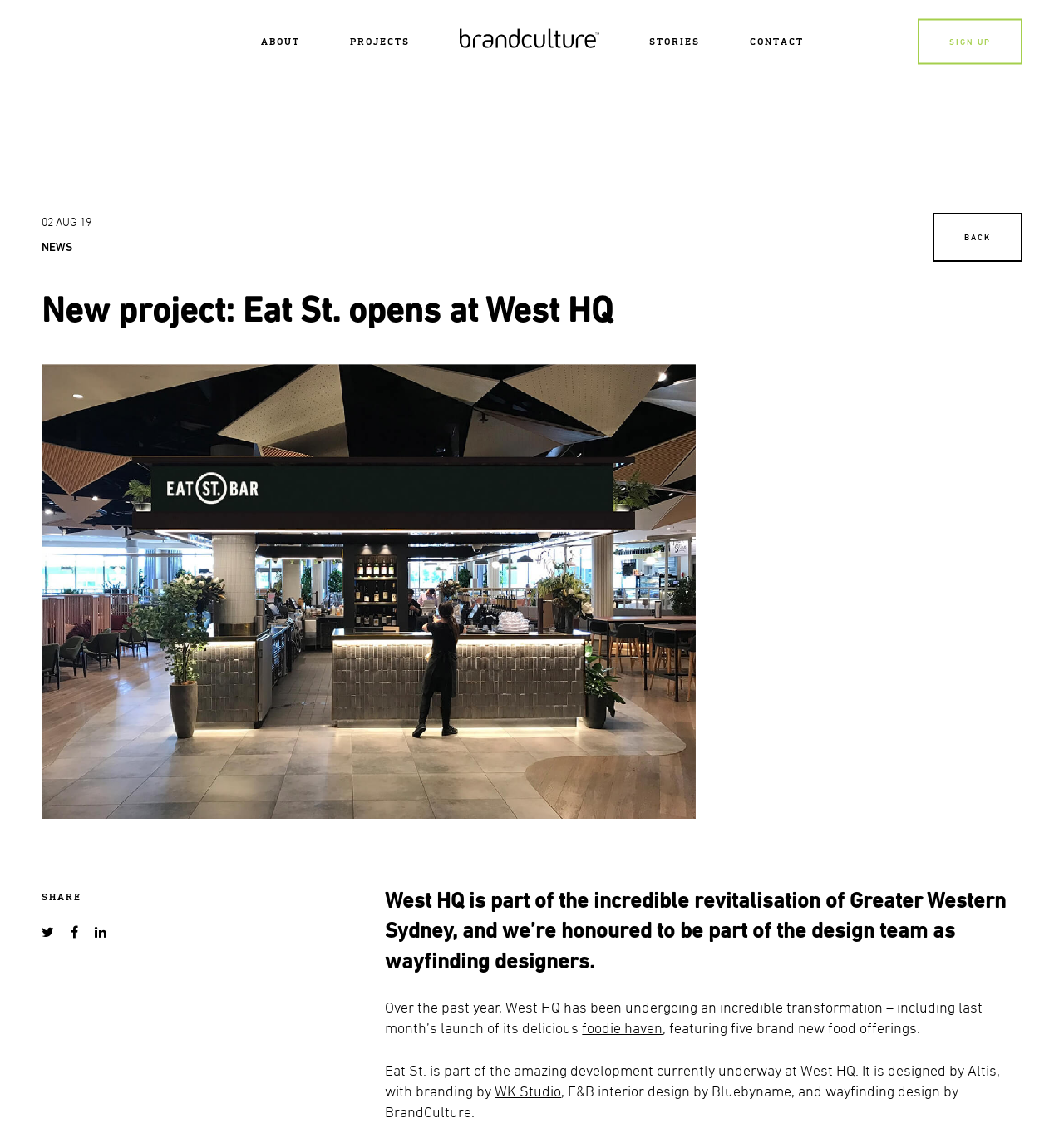What is the date mentioned in the news section?
Please provide a comprehensive answer based on the details in the screenshot.

I looked at the news section and found the date '02 AUG 19' mentioned, which is likely the date of the news article.